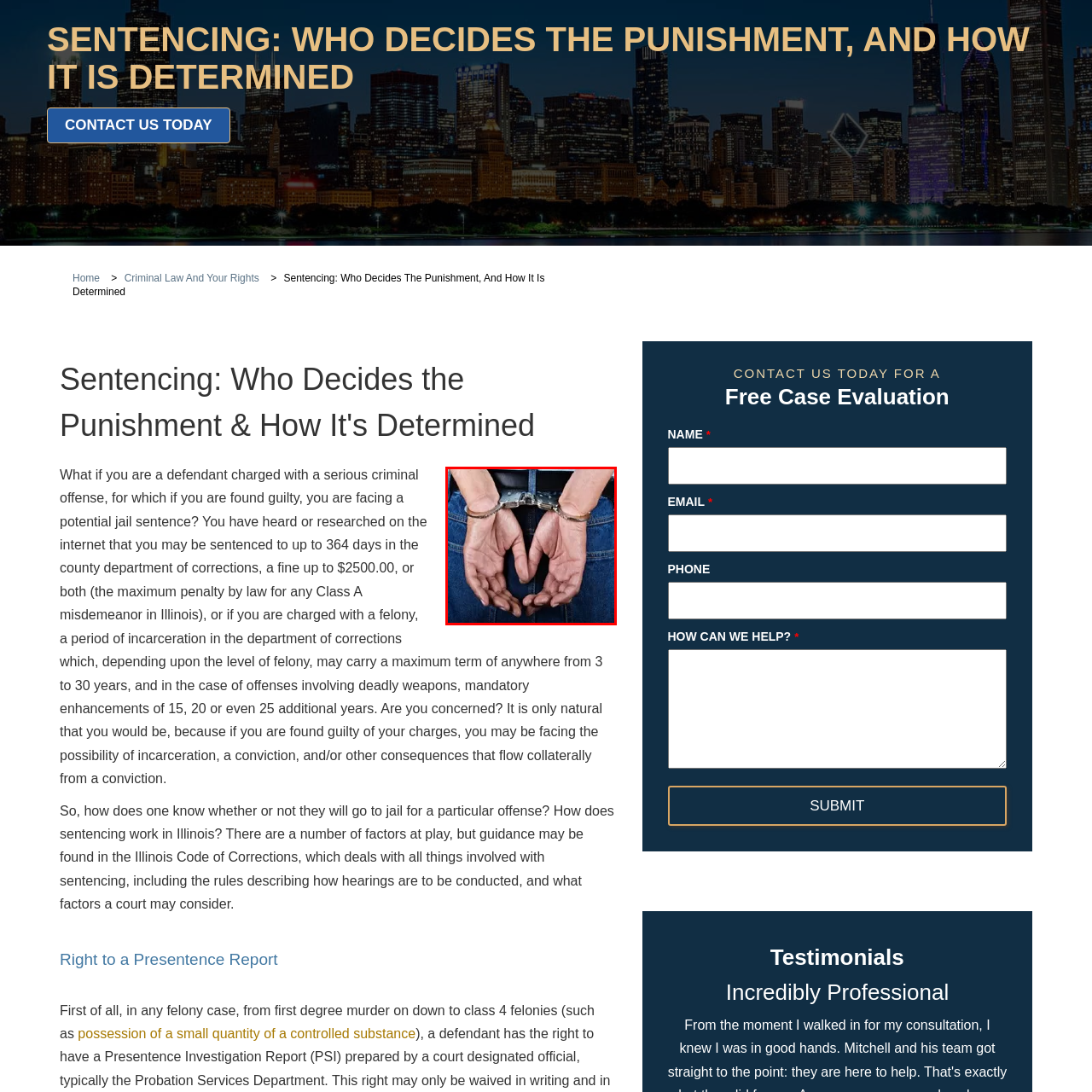What is the focus of the section related to this image?
Pay attention to the section of the image highlighted by the red bounding box and provide a comprehensive answer to the question.

The image is related to a section titled 'Sentencing: Who Decides the Punishment, And How It Is Determined', which suggests that the focus of this section is on the process of sentencing and how punishments are determined in the criminal justice system.